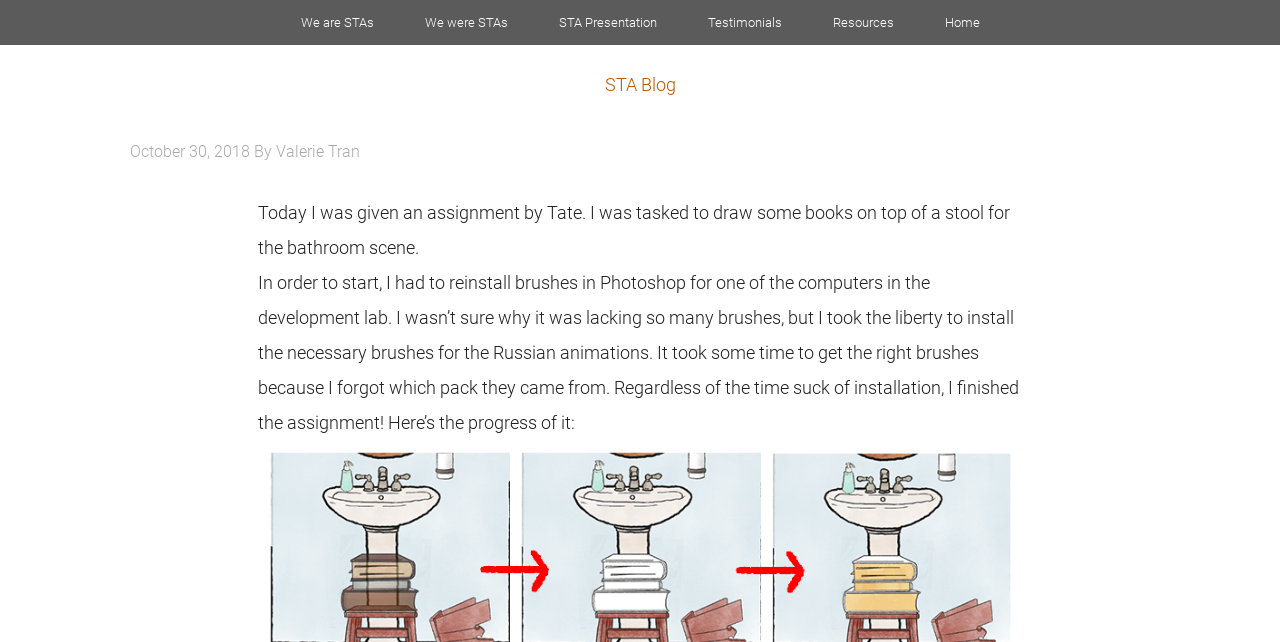Given the webpage screenshot and the description, determine the bounding box coordinates (top-left x, top-left y, bottom-right x, bottom-right y) that define the location of the UI element matching this description: Testimonials

[0.534, 0.0, 0.629, 0.07]